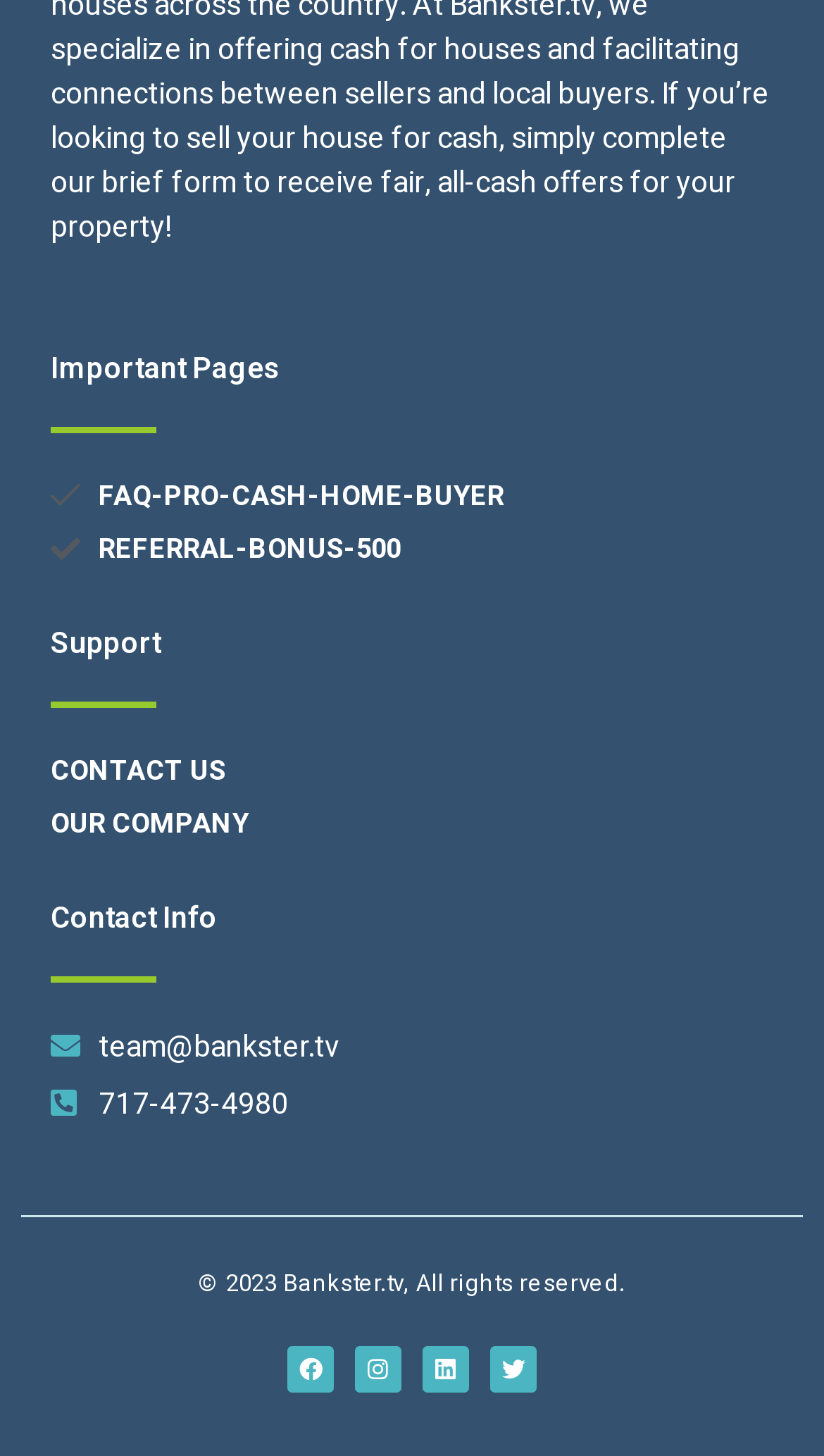Locate the bounding box coordinates of the segment that needs to be clicked to meet this instruction: "Get referral bonus information".

[0.062, 0.363, 0.938, 0.391]